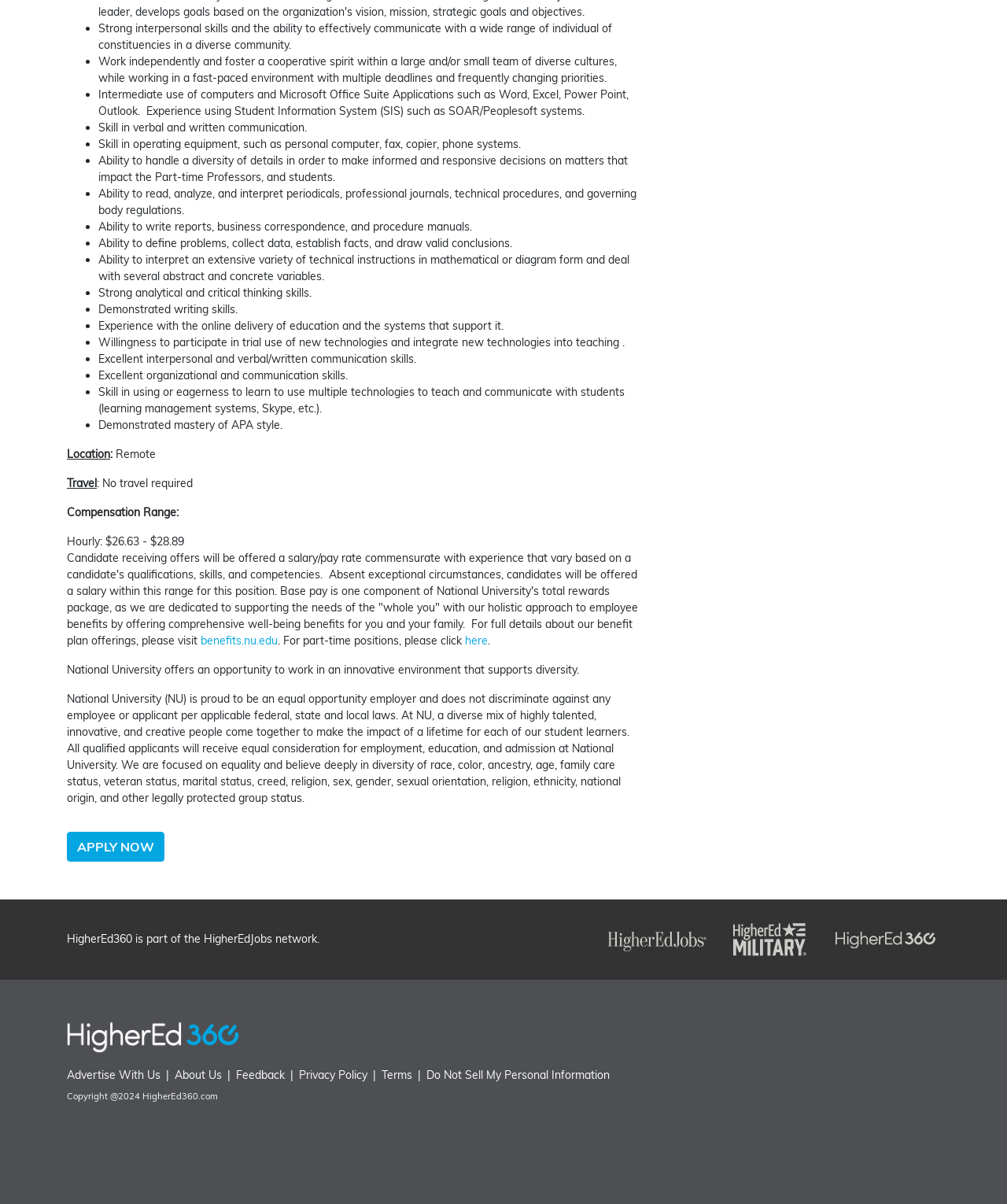What is the purpose of the link 'benefits.nu.edu'?
Please use the image to deliver a detailed and complete answer.

I found the answer by looking at the section that talks about the benefits of working at National University, where it says 'For full details about our benefit plan offerings, please visit benefits.nu.edu'.